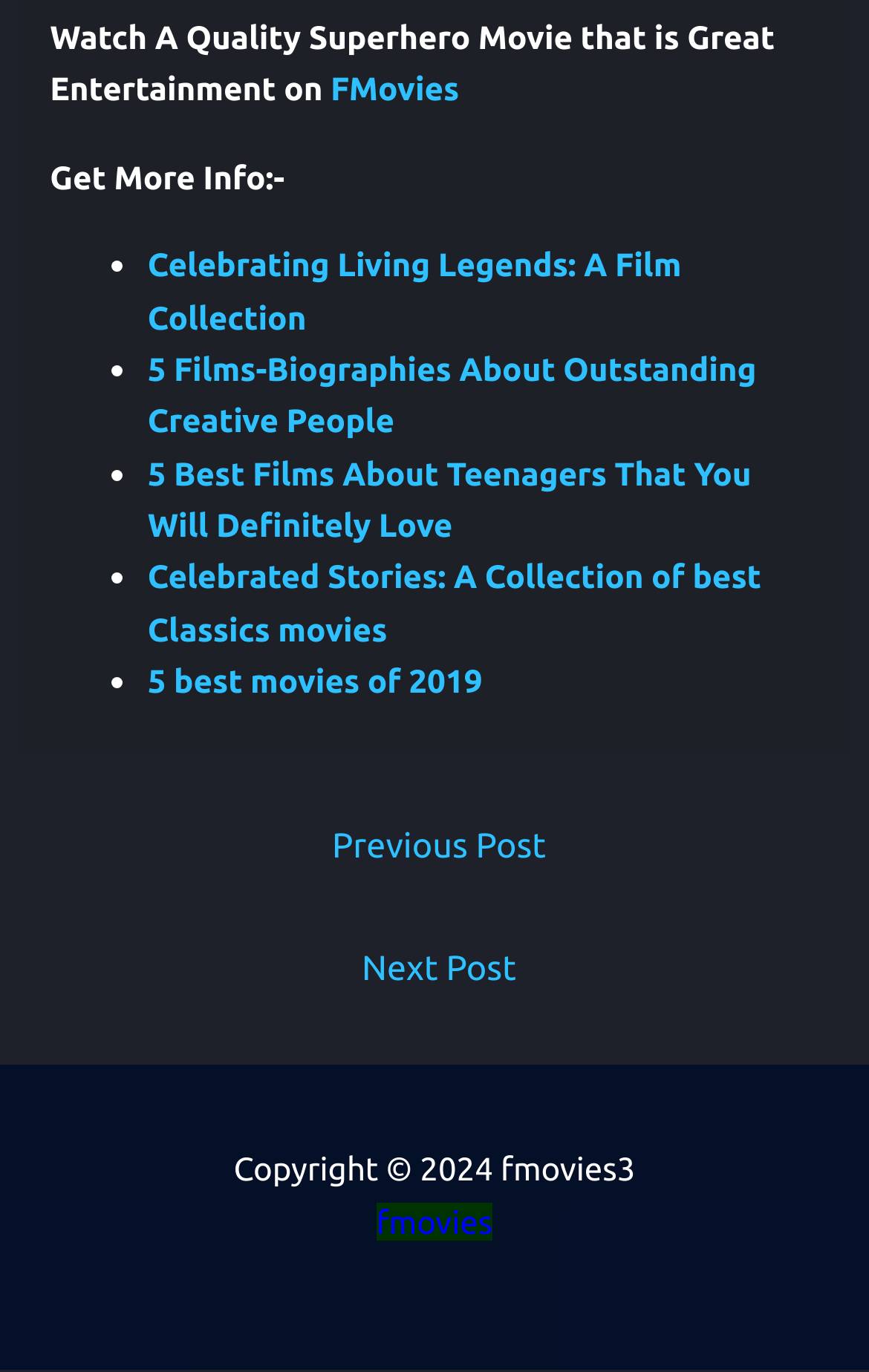Please specify the bounding box coordinates in the format (top-left x, top-left y, bottom-right x, bottom-right y), with values ranging from 0 to 1. Identify the bounding box for the UI component described as follows: fmovies

[0.433, 0.877, 0.567, 0.904]